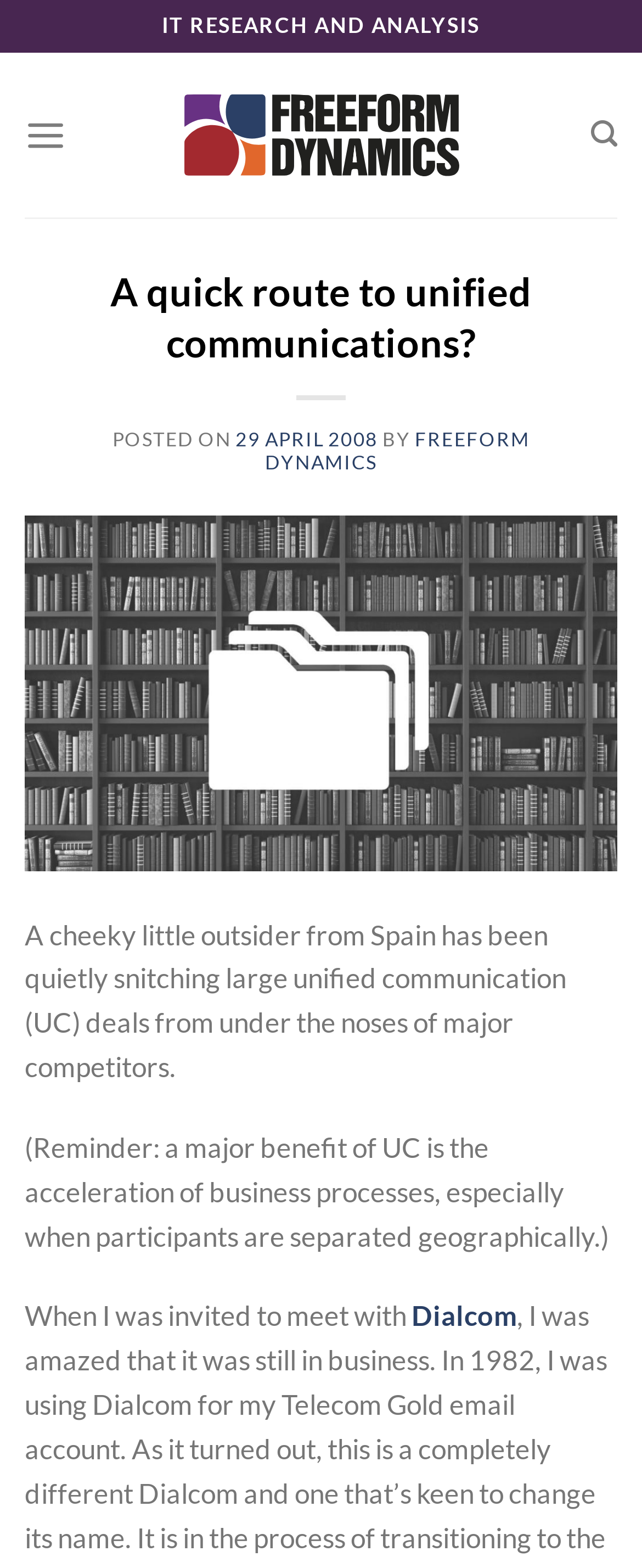Describe all the key features and sections of the webpage thoroughly.

The webpage appears to be a blog post or article from Freeform Dynamics, a research and analysis company. At the top of the page, there is a header section with the company name "Freeform Dynamics" in text and image form, accompanied by a menu link and a search link at the top right corner. 

Below the header section, there is a main content area with a heading "A quick route to unified communications?" followed by the posting date "29 APRIL 2008" and the author "FREEFORM DYNAMICS". 

The main content of the article is divided into several paragraphs. The first paragraph describes a company from Spain that has been winning large unified communication deals from major competitors. The second paragraph highlights the benefits of unified communication, specifically the acceleration of business processes. The third paragraph begins to tell a story about a meeting with a company called Dialcom. 

There are no images in the main content area, but there is an image of the Freeform Dynamics logo at the top of the page. The overall layout is organized, with clear headings and concise text.